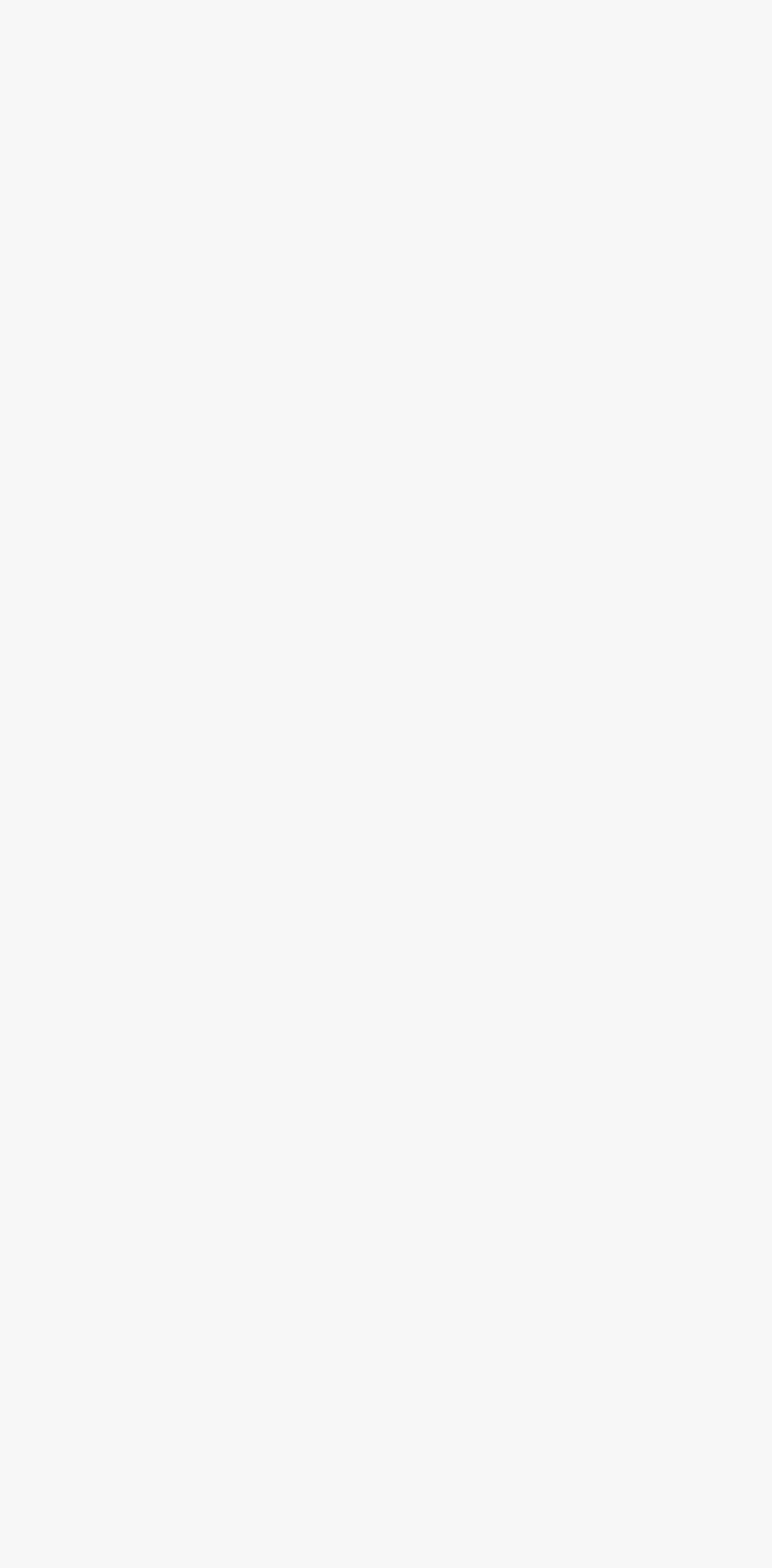Please identify the coordinates of the bounding box that should be clicked to fulfill this instruction: "Visit the university".

[0.108, 0.5, 0.233, 0.525]